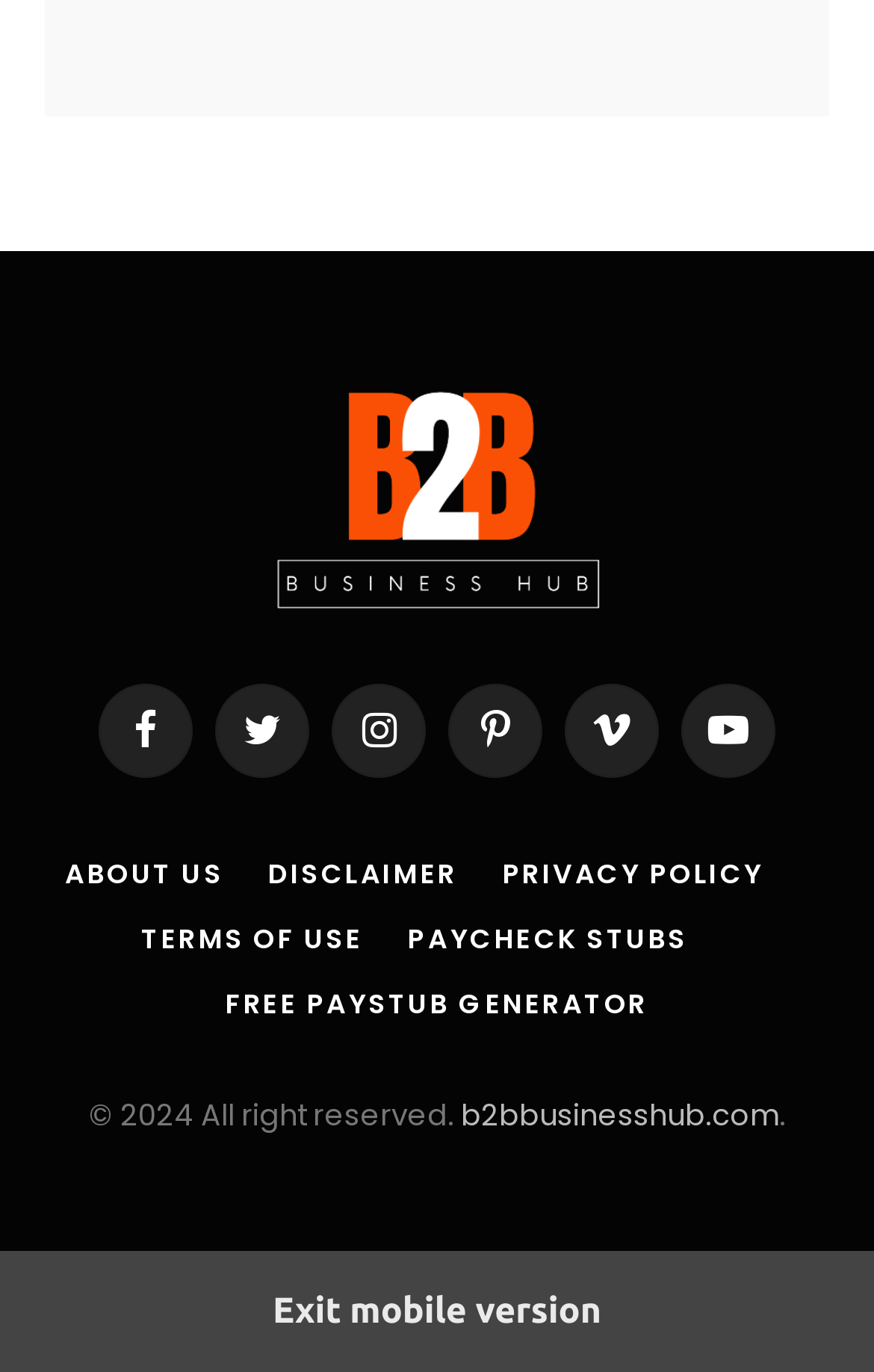What is the domain name of the website?
Give a detailed explanation using the information visible in the image.

I found the domain name at the bottom of the page, which is a link to the website itself.